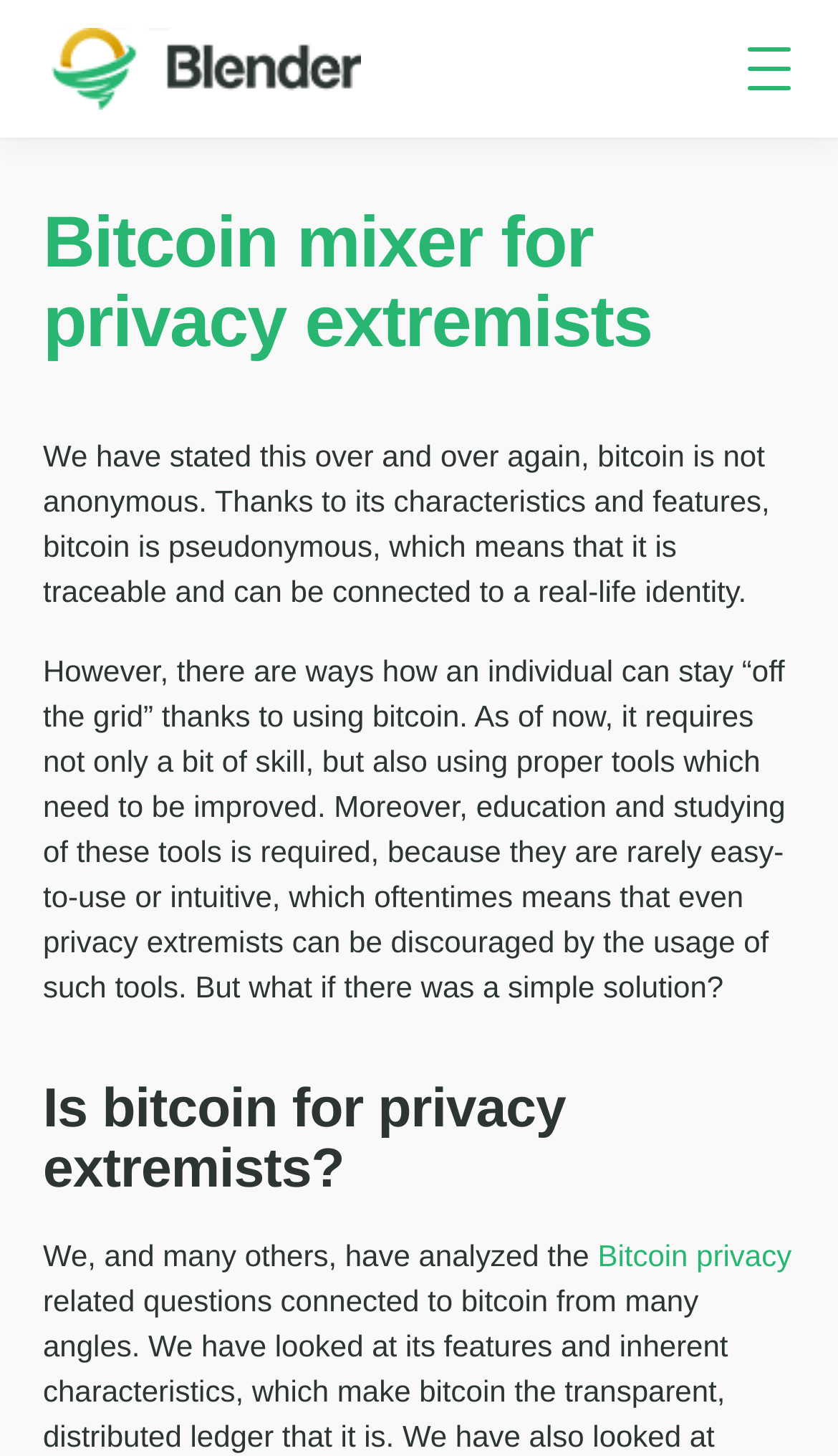What is the main concern of the text? Please answer the question using a single word or phrase based on the image.

Bitcoin traceability